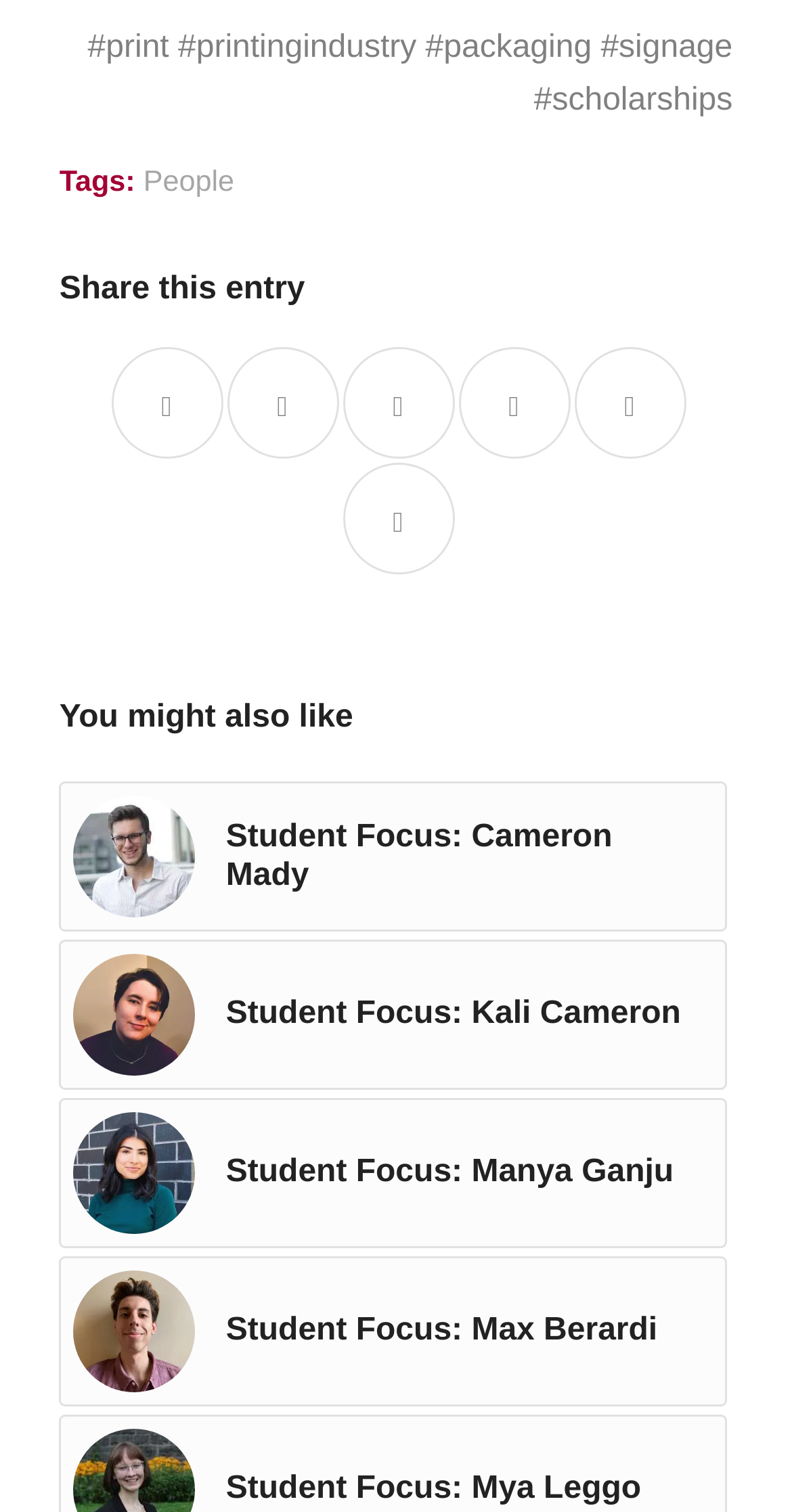Identify the bounding box coordinates of the area that should be clicked in order to complete the given instruction: "View Student Focus: Cameron Mady". The bounding box coordinates should be four float numbers between 0 and 1, i.e., [left, top, right, bottom].

[0.075, 0.517, 0.917, 0.616]